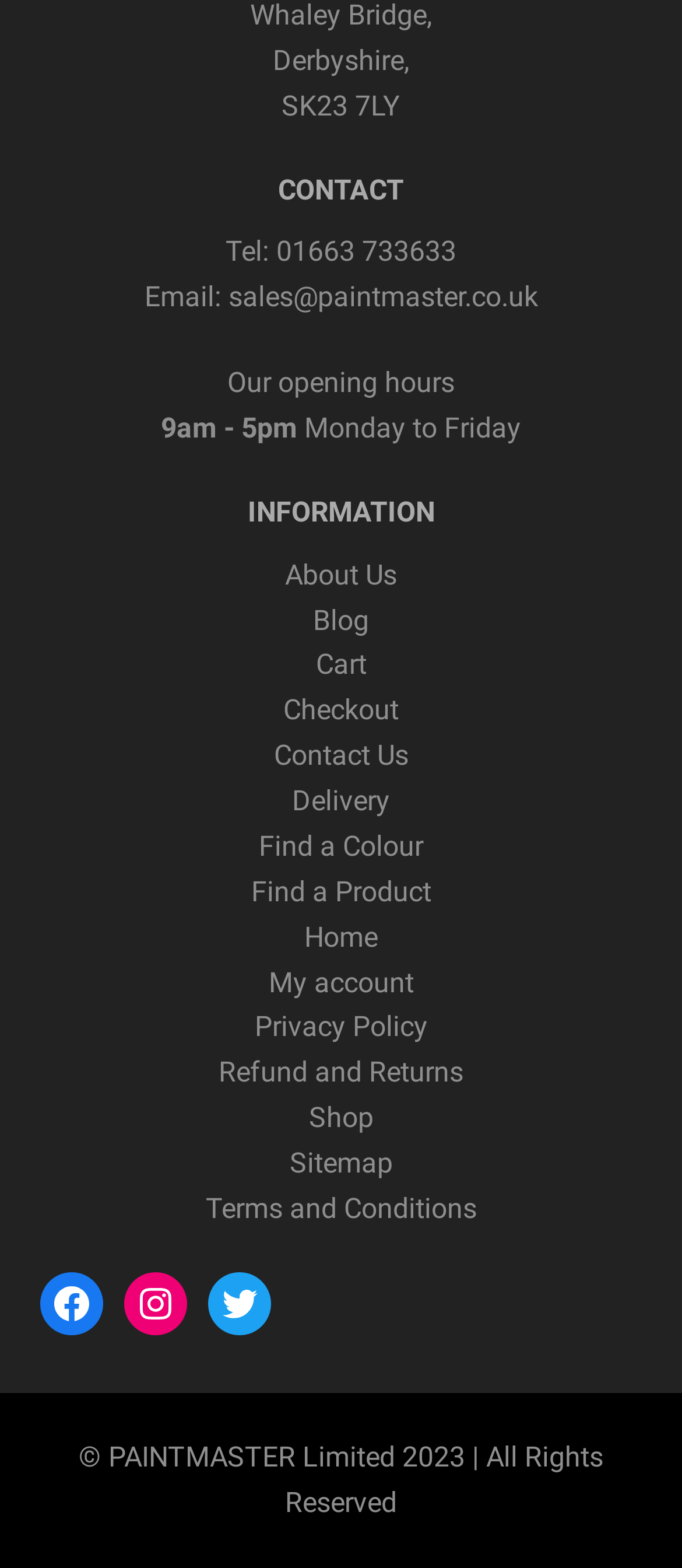What is the company's location?
Give a single word or phrase answer based on the content of the image.

Derbyshire, SK23 7LY